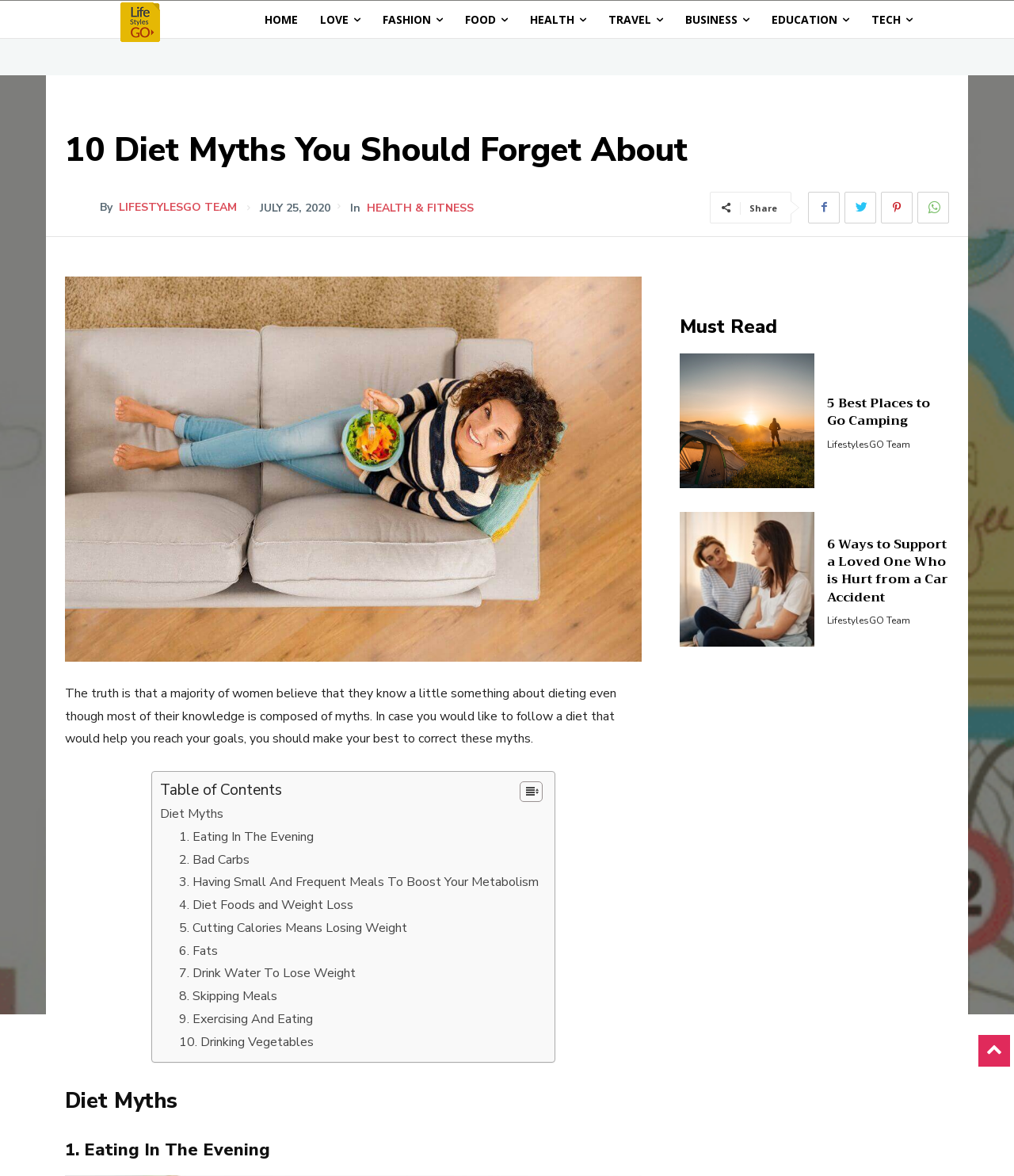Could you specify the bounding box coordinates for the clickable section to complete the following instruction: "Click on the 'HOME' link"?

[0.25, 0.001, 0.305, 0.033]